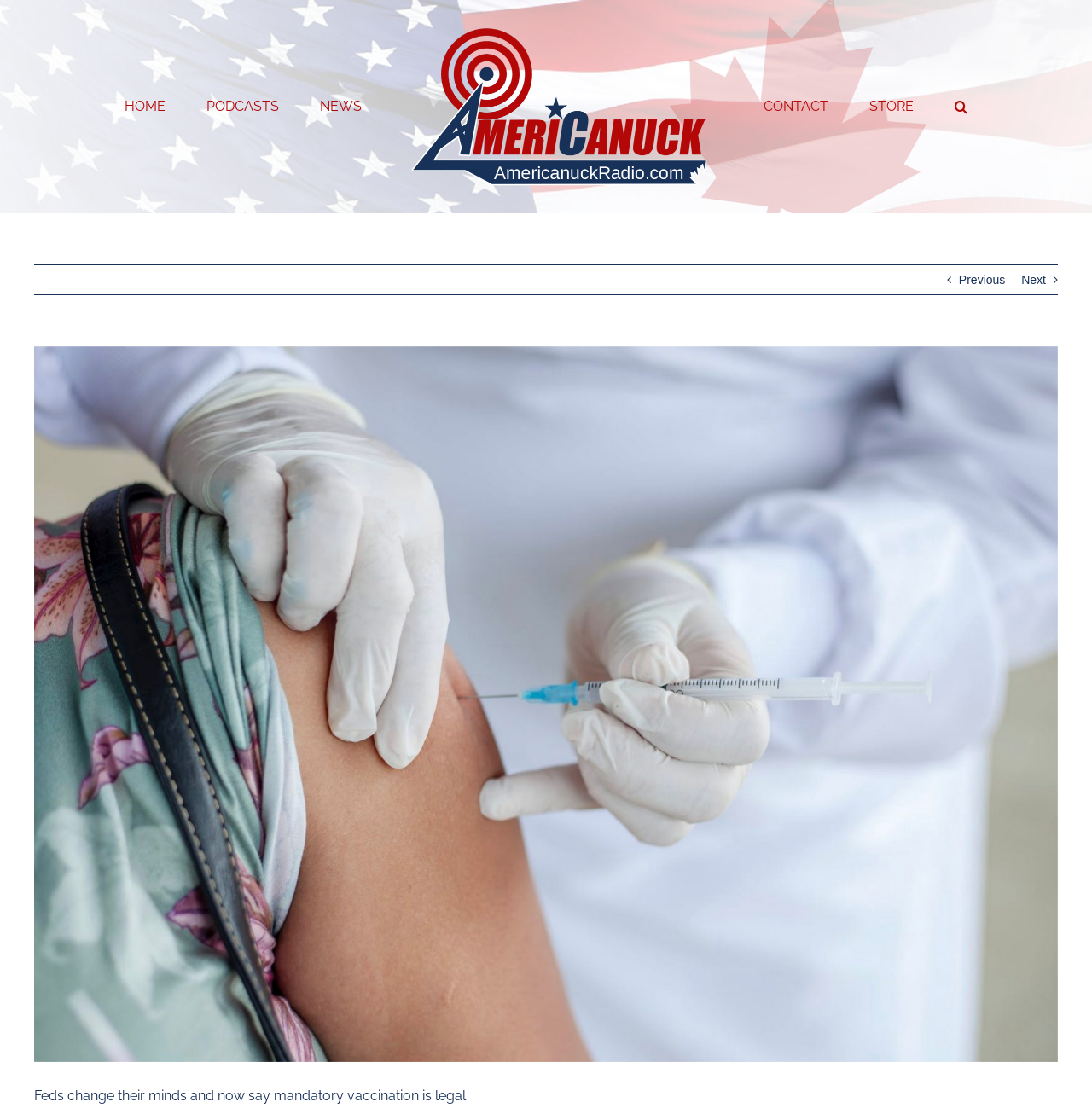Based on the element description "Go to Top", predict the bounding box coordinates of the UI element.

[0.904, 0.953, 0.941, 0.98]